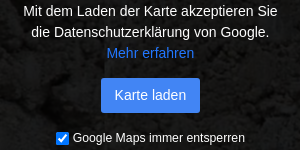Provide a rich and detailed narrative of the image.

The image displays a section related to Google Maps usage on a webpage. It features a message in German that informs users that by loading the map, they accept Google’s privacy policy. Below the message, there are options to learn more about the policy and a prominent blue button labeled "Karte laden," which translates to "Load map." Additionally, there is a checkbox that allows users to enable Google Maps permanently, indicating that they can opt to have the map unlocked by default on future visits. This interface is designed to enhance user interaction while ensuring compliance with data privacy regulations.